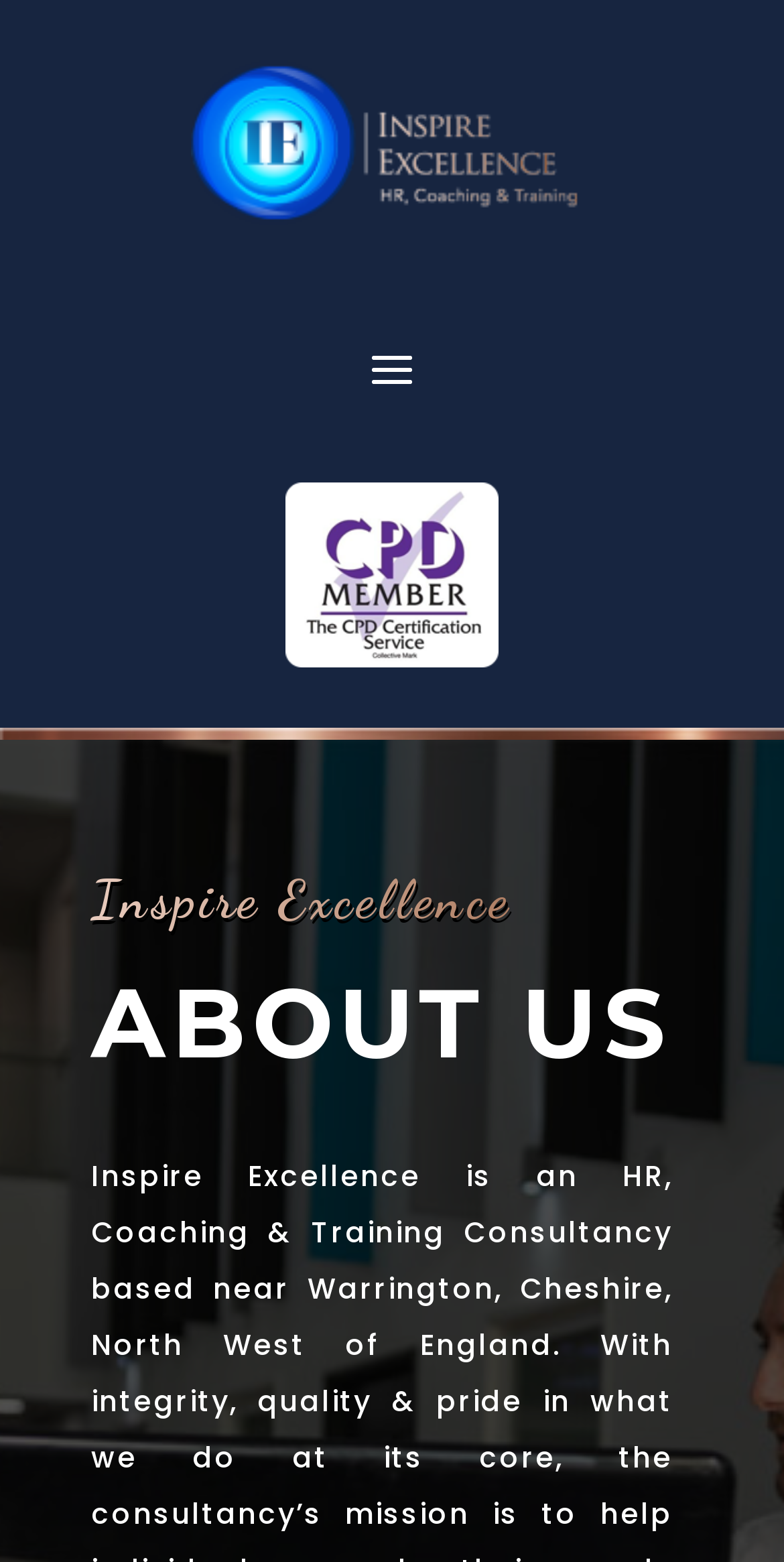Are there any images on the page?
Answer the question with a single word or phrase derived from the image.

Yes